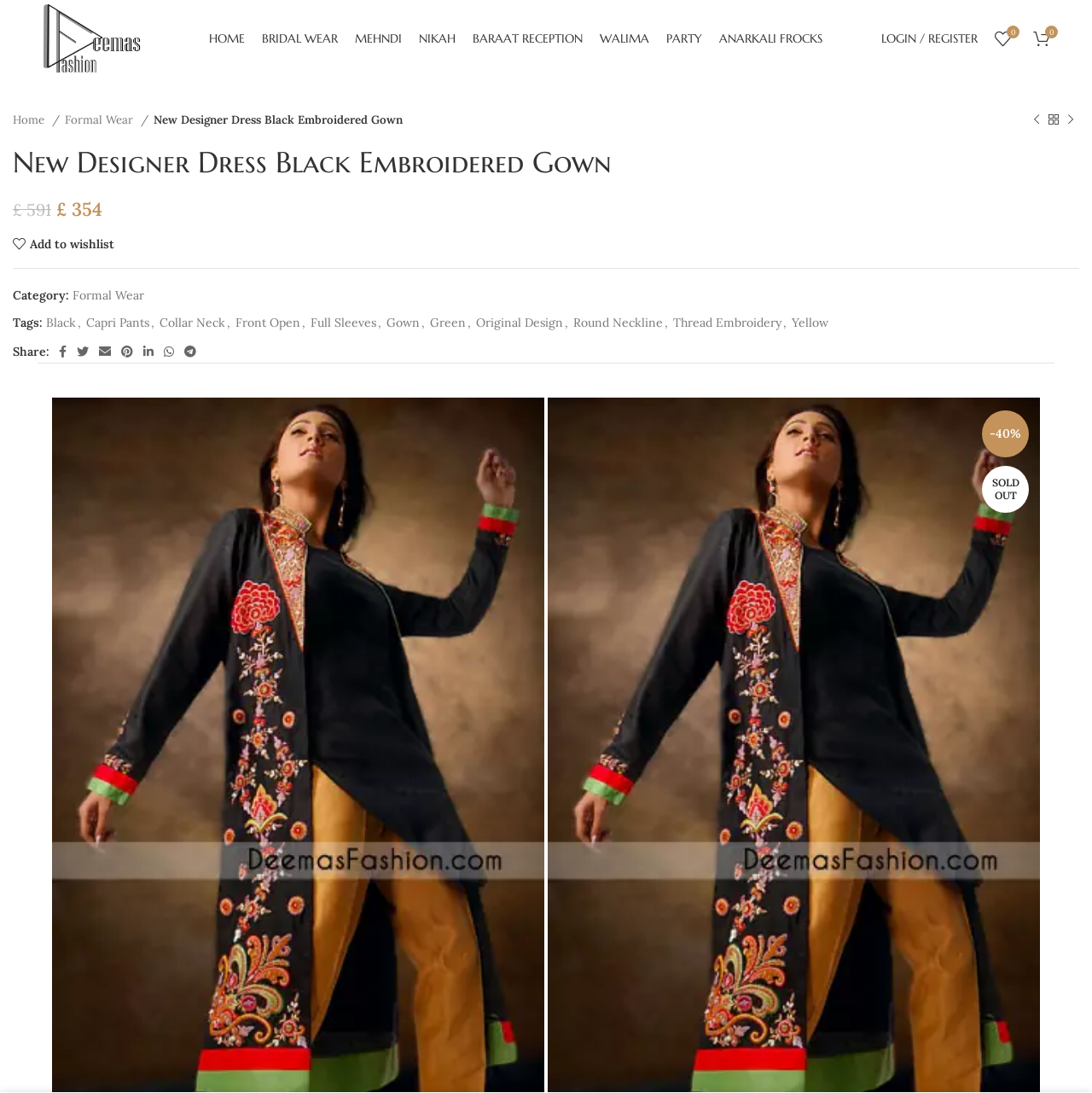Identify the bounding box for the described UI element. Provide the coordinates in (top-left x, top-left y, bottom-right x, bottom-right y) format with values ranging from 0 to 1: Home

[0.191, 0.02, 0.224, 0.051]